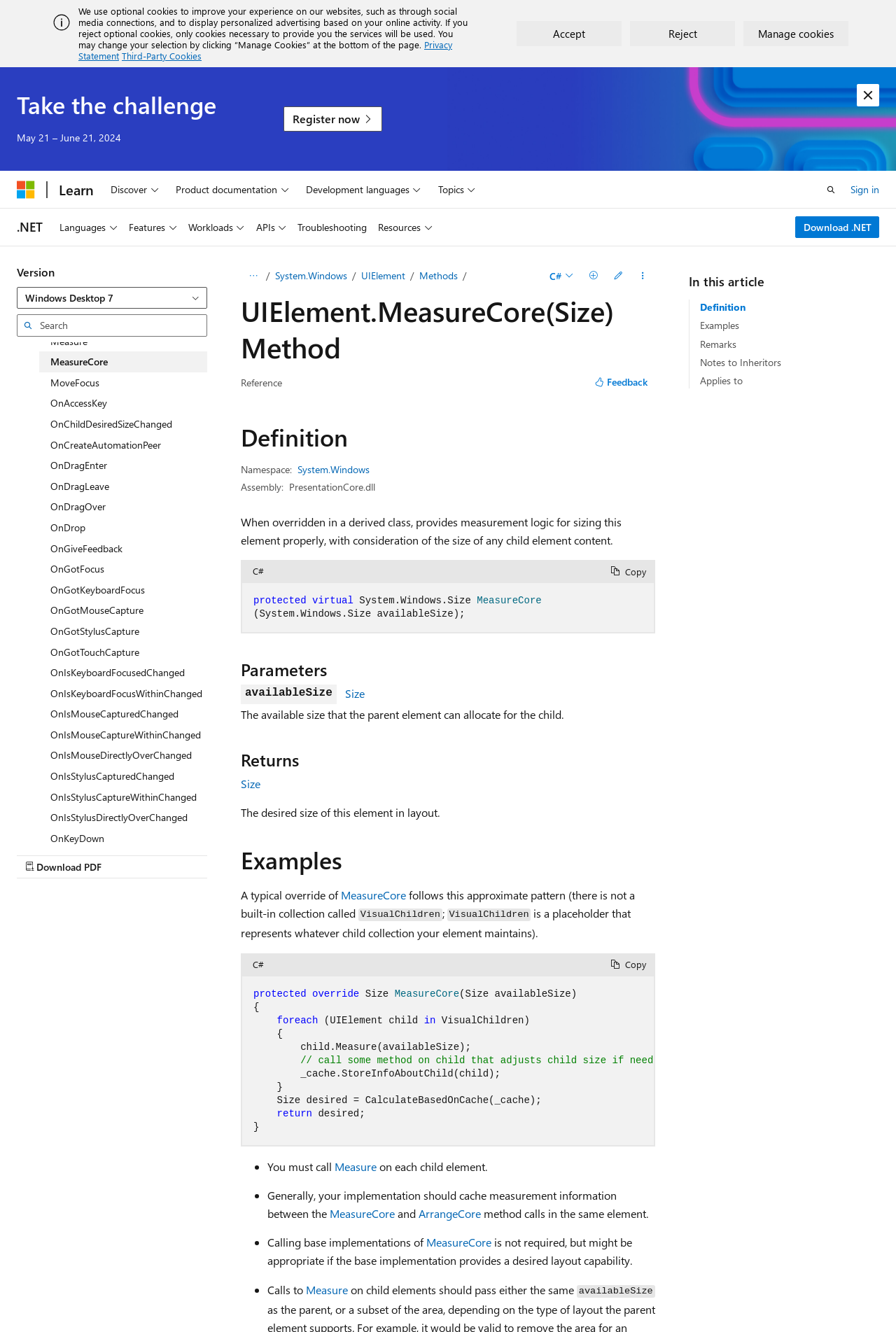Identify the bounding box coordinates of the part that should be clicked to carry out this instruction: "Click the 'Register now' button".

[0.316, 0.08, 0.427, 0.099]